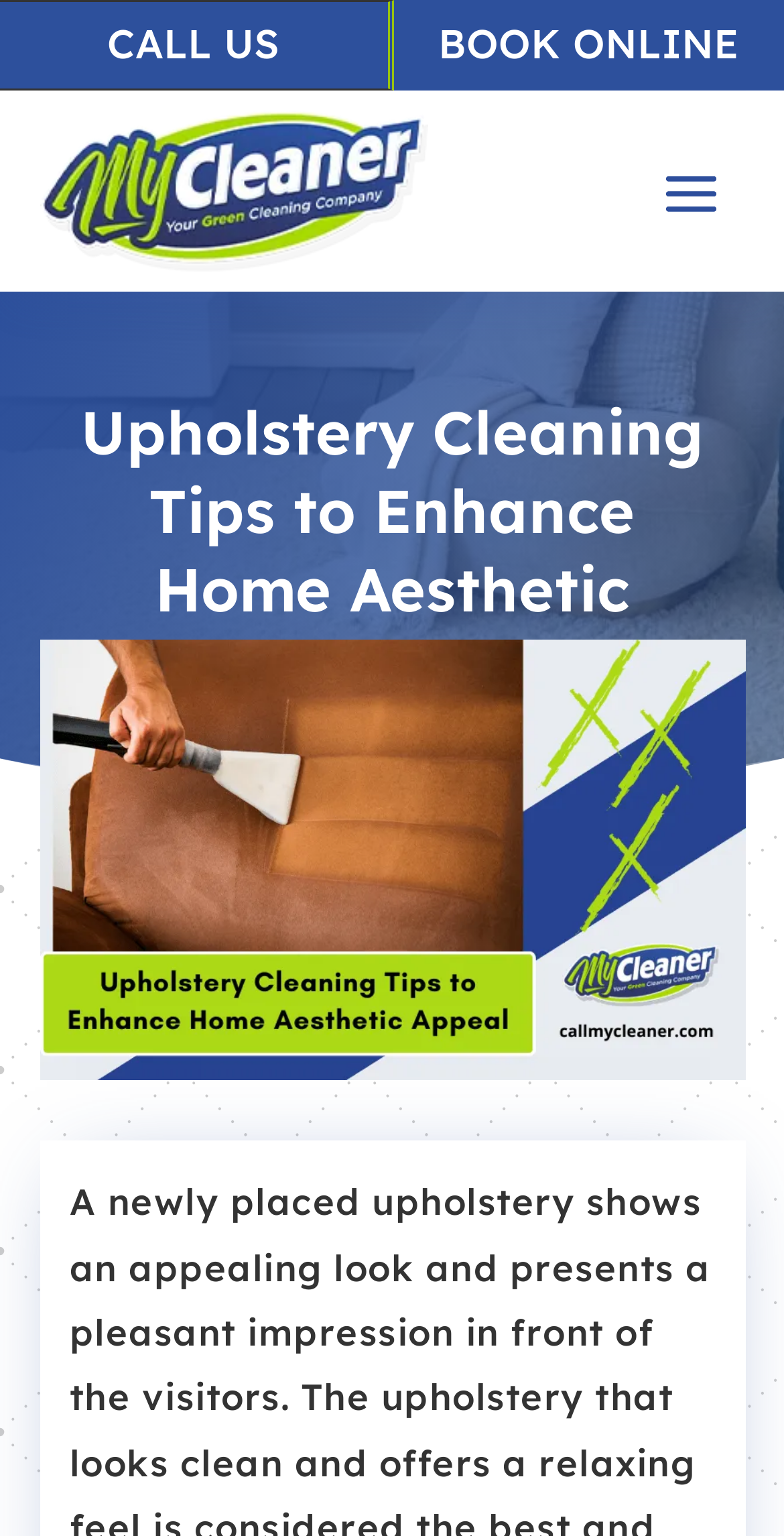Bounding box coordinates are specified in the format (top-left x, top-left y, bottom-right x, bottom-right y). All values are floating point numbers bounded between 0 and 1. Please provide the bounding box coordinate of the region this sentence describes: alt="Call My Carpet Cleaner Logo"

[0.051, 0.073, 0.547, 0.177]